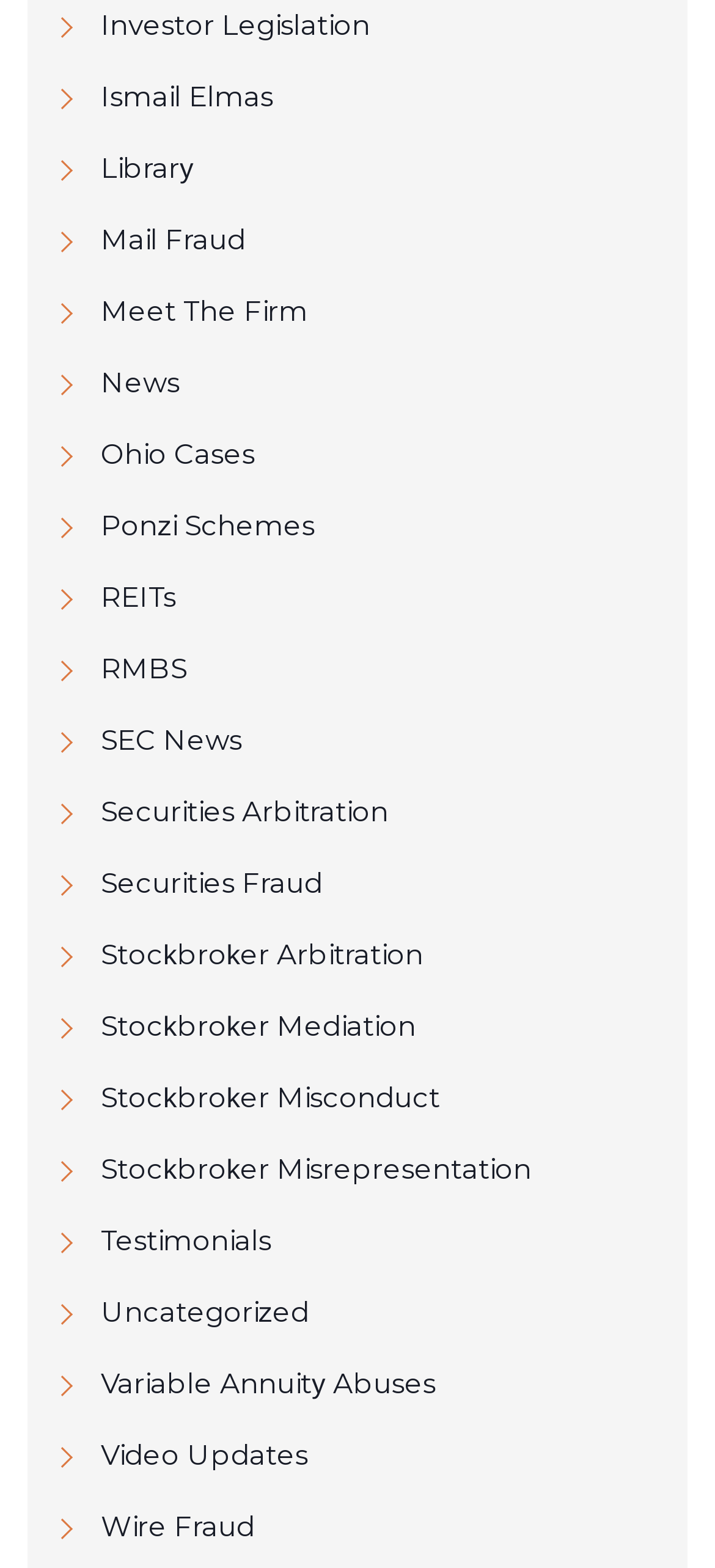Identify the bounding box coordinates for the element that needs to be clicked to fulfill this instruction: "Meet The Firm". Provide the coordinates in the format of four float numbers between 0 and 1: [left, top, right, bottom].

[0.077, 0.184, 0.923, 0.212]